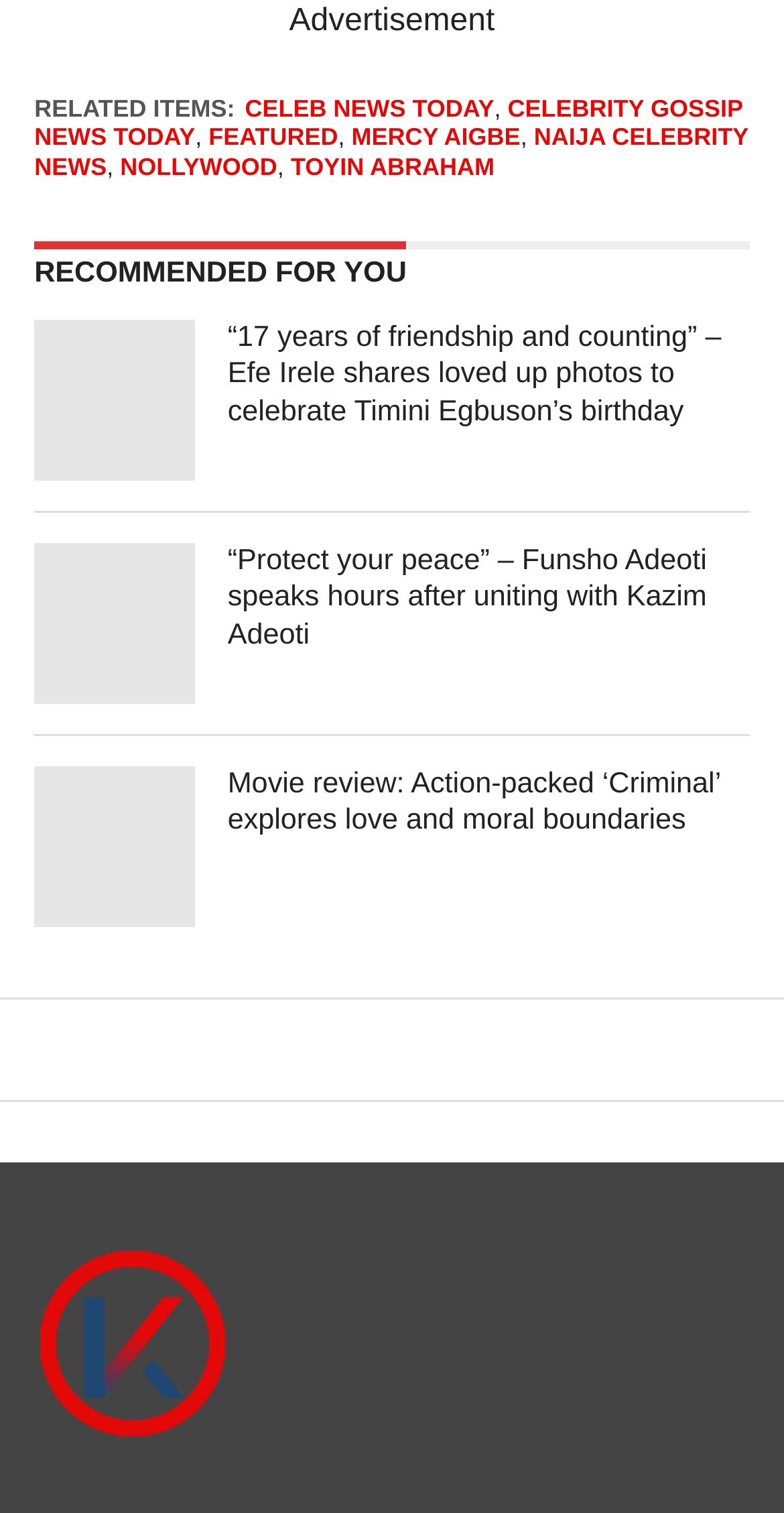Show me the bounding box coordinates of the clickable region to achieve the task as per the instruction: "Check out the movie review of 'Criminal'".

[0.044, 0.506, 0.249, 0.612]